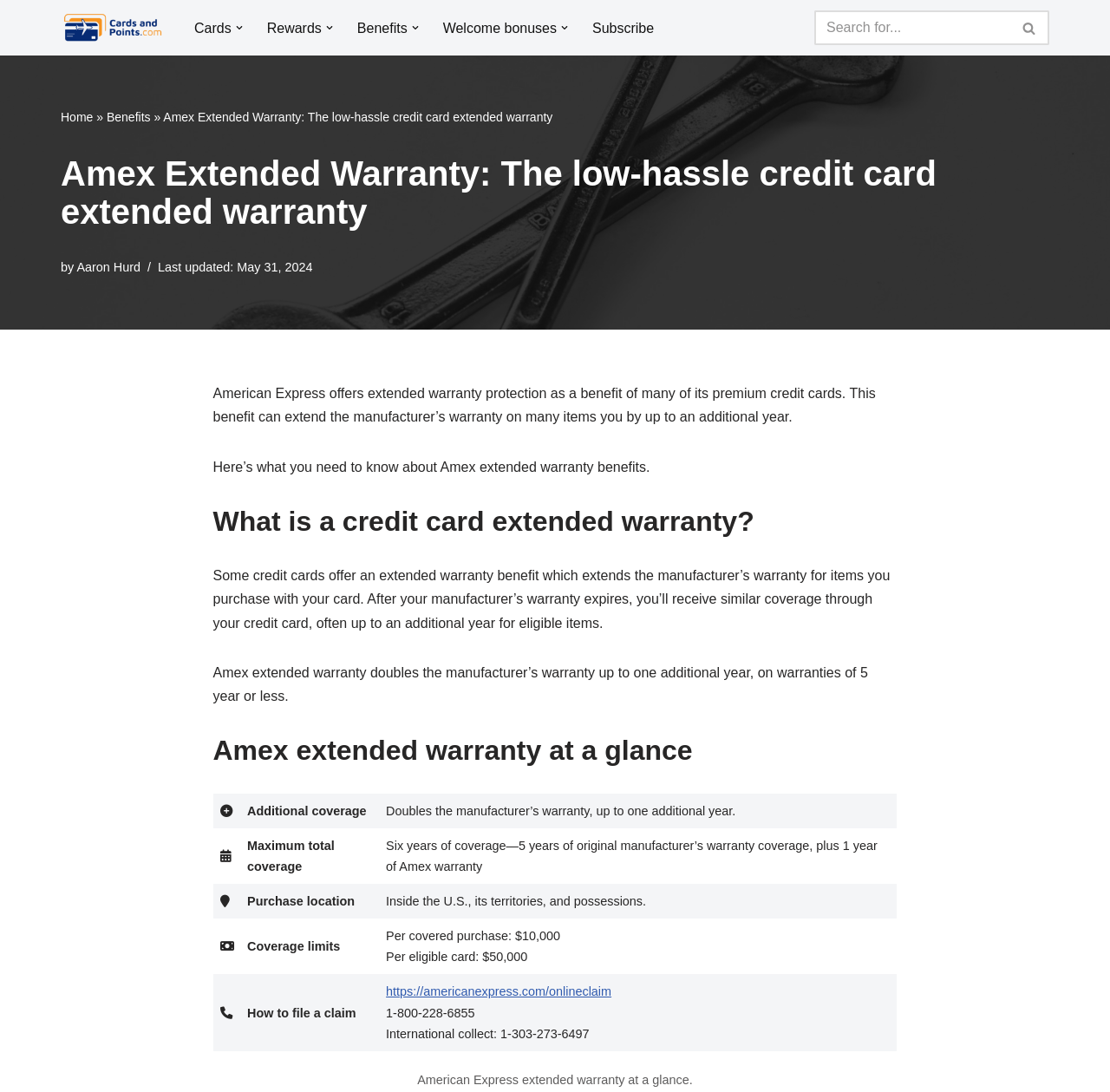What is the purpose of the 'Subscribe' link?
Answer the question with a single word or phrase derived from the image.

To subscribe to the website